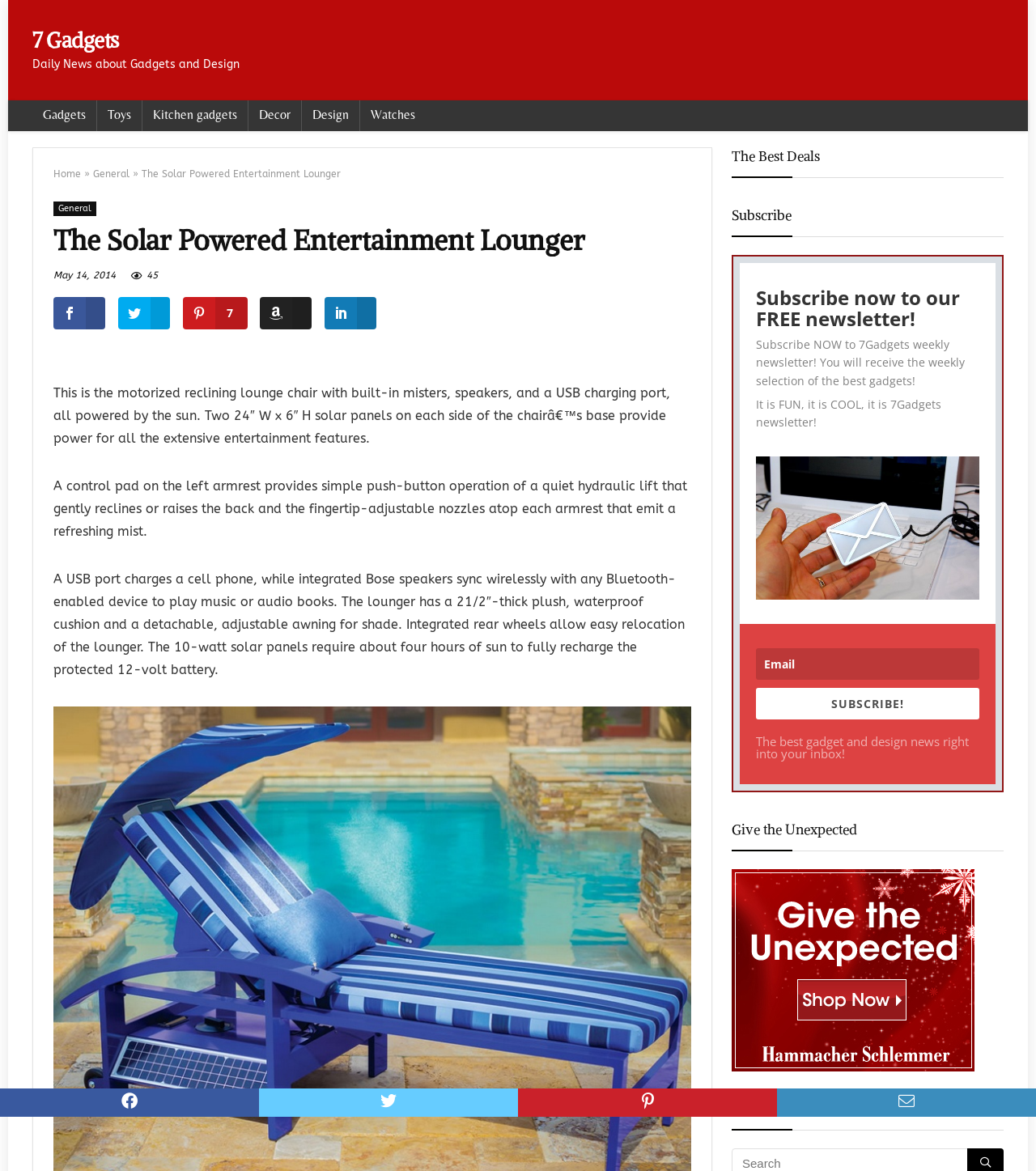What is the thickness of the plush, waterproof cushion?
Please respond to the question with a detailed and well-explained answer.

According to the webpage content, the lounger has a 21/2″-thick plush, waterproof cushion.